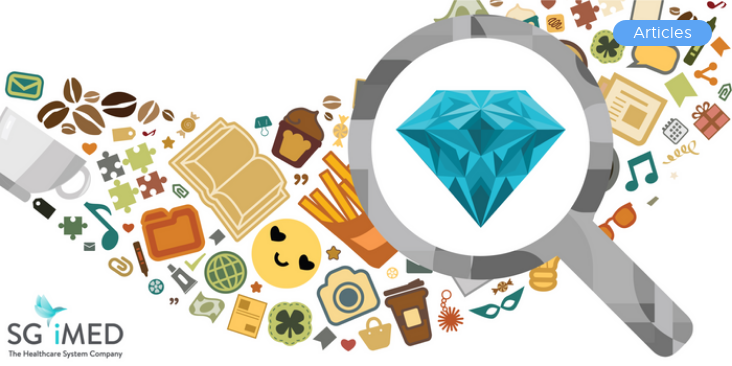Please answer the following question using a single word or phrase: 
What is the purpose of the blue button labeled 'Articles'?

Easy navigation to related content